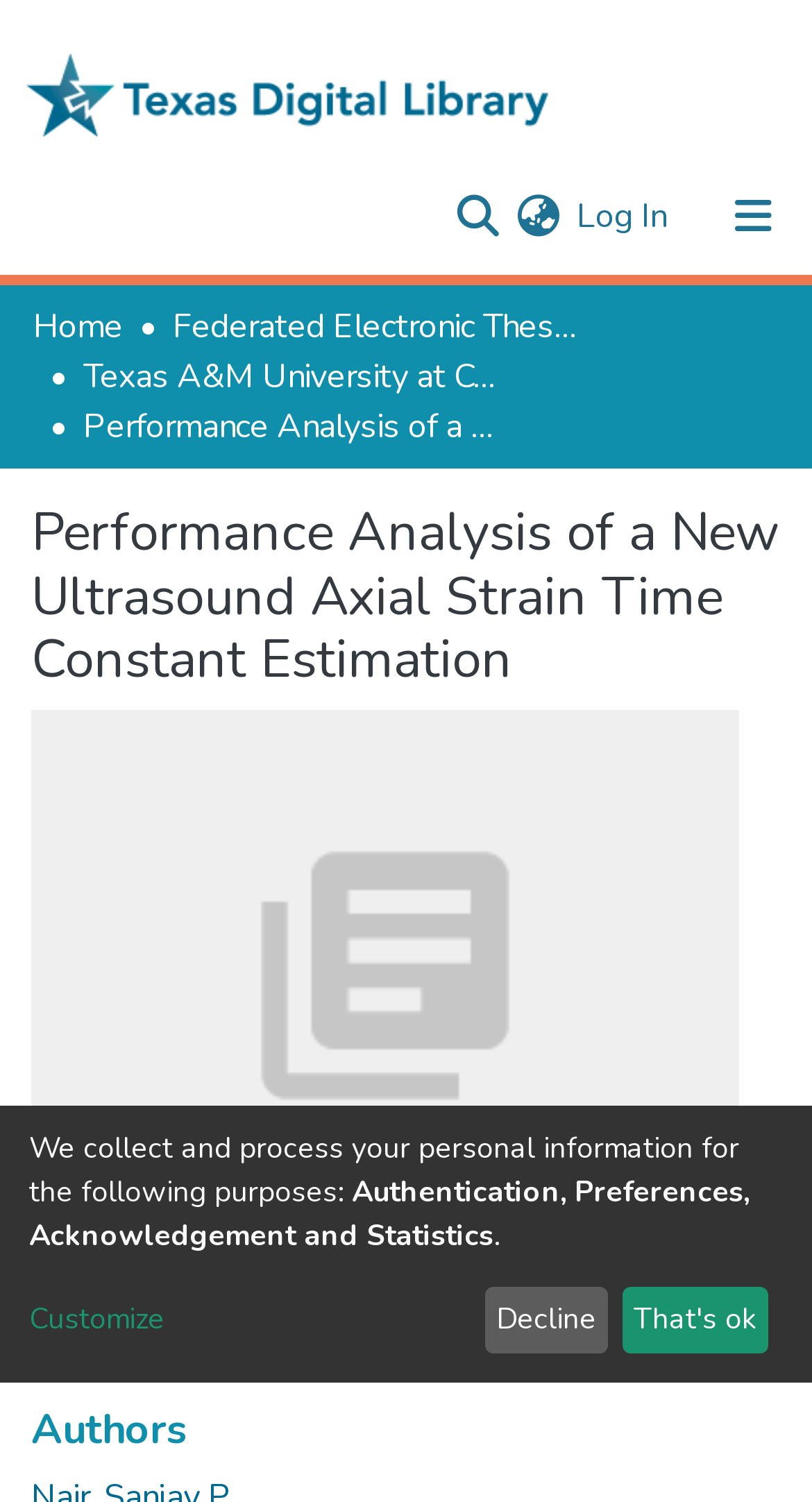Give a concise answer using one word or a phrase to the following question:
What is the purpose of the 'Toggle navigation' button?

Collapse navigation